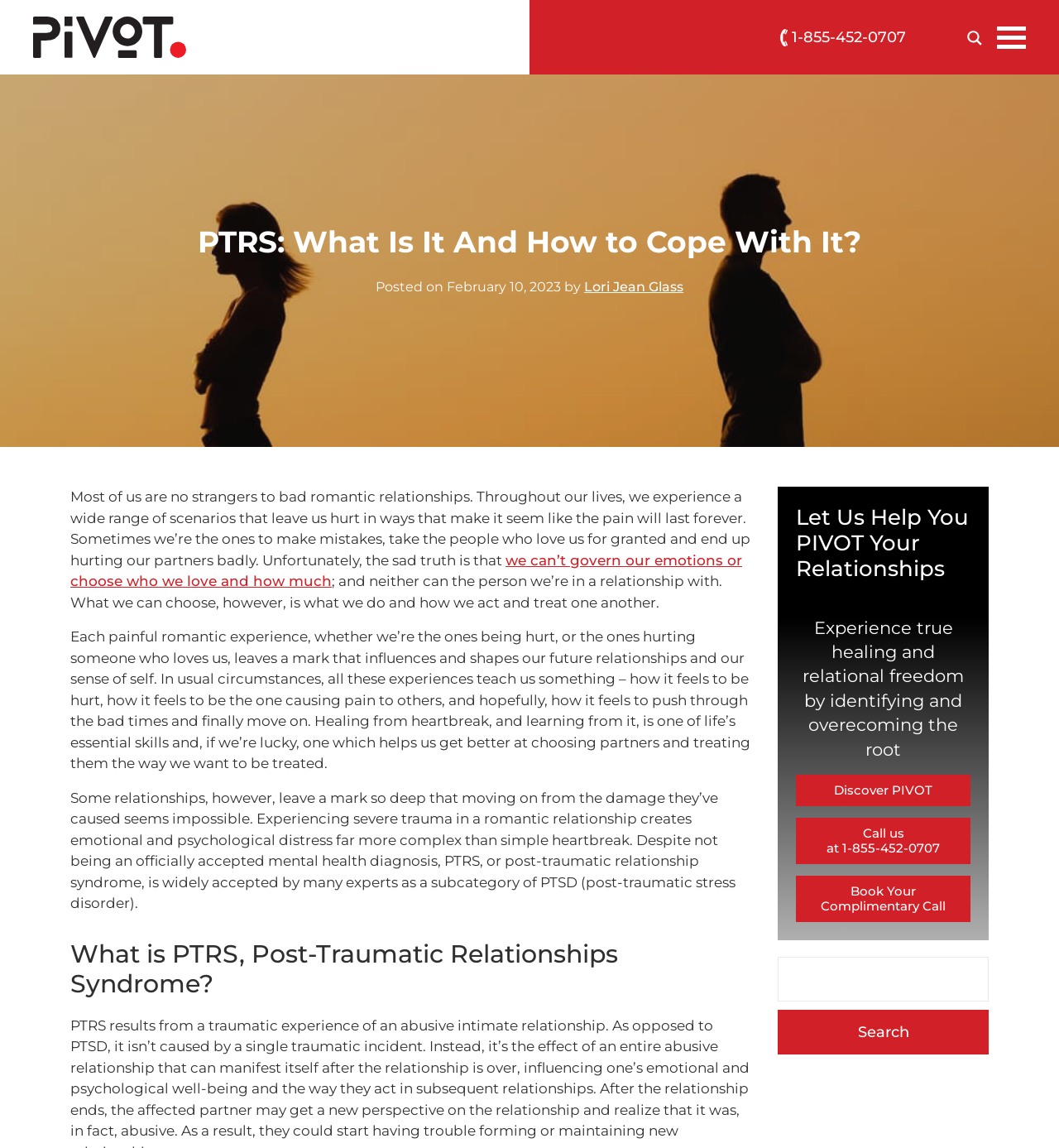Generate a comprehensive description of the webpage.

This webpage is about Post-Traumatic Relationships Syndrome (PTRS) and how to cope with it. At the top left corner, there is a company logo of PIVOT, and next to it, a phone number with a phone icon is displayed. On the top right corner, there is a small icon, but its purpose is unclear.

The main content of the webpage starts with a heading that reads "PTRS: What Is It And How to Cope With It?" followed by the date "February 10, 2023" and the author's name "Lori Jean Glass". The article begins with a discussion about bad romantic relationships and how they can leave a lasting impact on our lives. It explains that each painful experience teaches us something, but some relationships can cause severe trauma, leading to emotional and psychological distress.

The article then delves deeper into the concept of PTRS, describing it as a subcategory of PTSD that is widely accepted by experts. It highlights the importance of healing and learning from past relationships to move forward.

Below the article, there is a section with a heading "Let Us Help You PIVOT Your Relationships" that promotes the services of PIVOT. It includes three links: "Discover PIVOT", "Call us at 1-855-452-0707", and "Book Your Complimentary Call". Additionally, there is a search bar at the bottom of the page.

Overall, the webpage provides information about PTRS, its causes, and its effects, as well as offers resources for those seeking help and recovery from severe trauma.